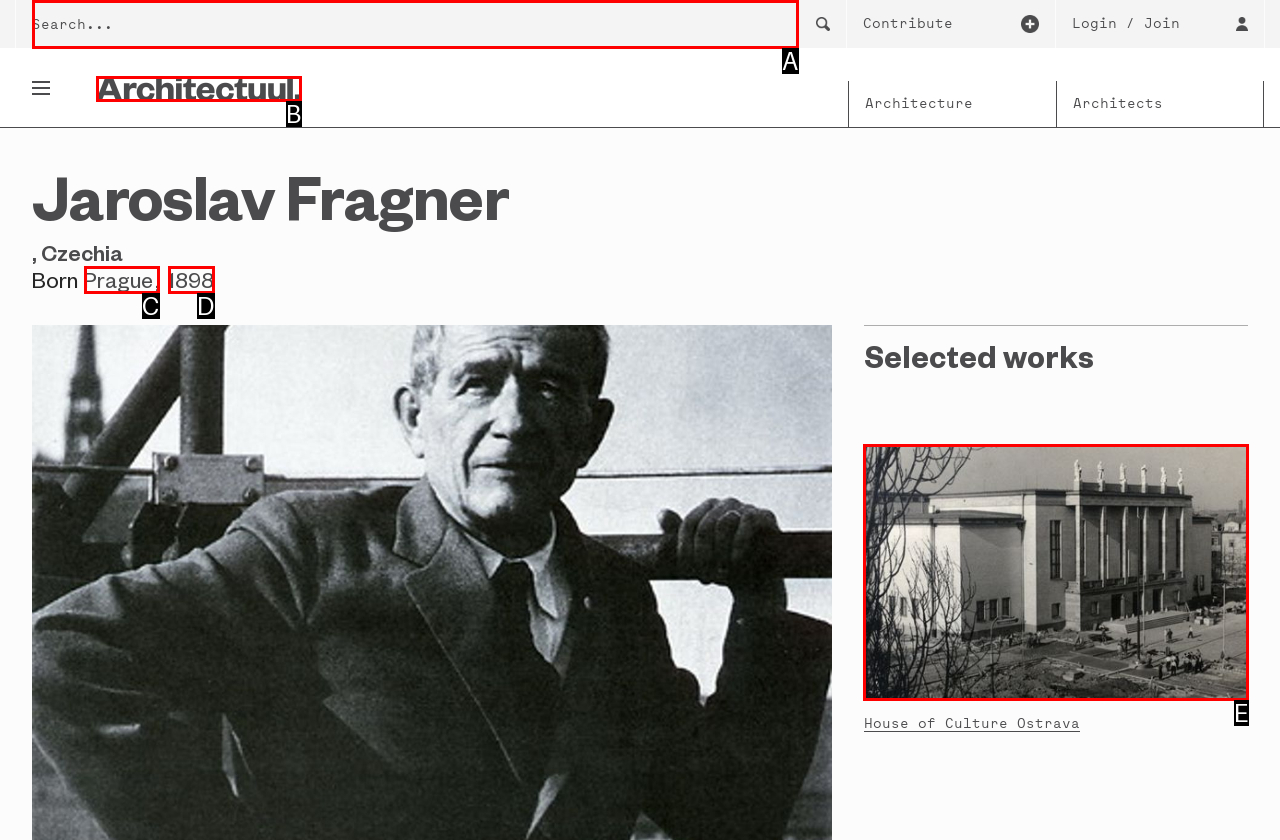Select the correct option based on the description: Prague
Answer directly with the option’s letter.

C